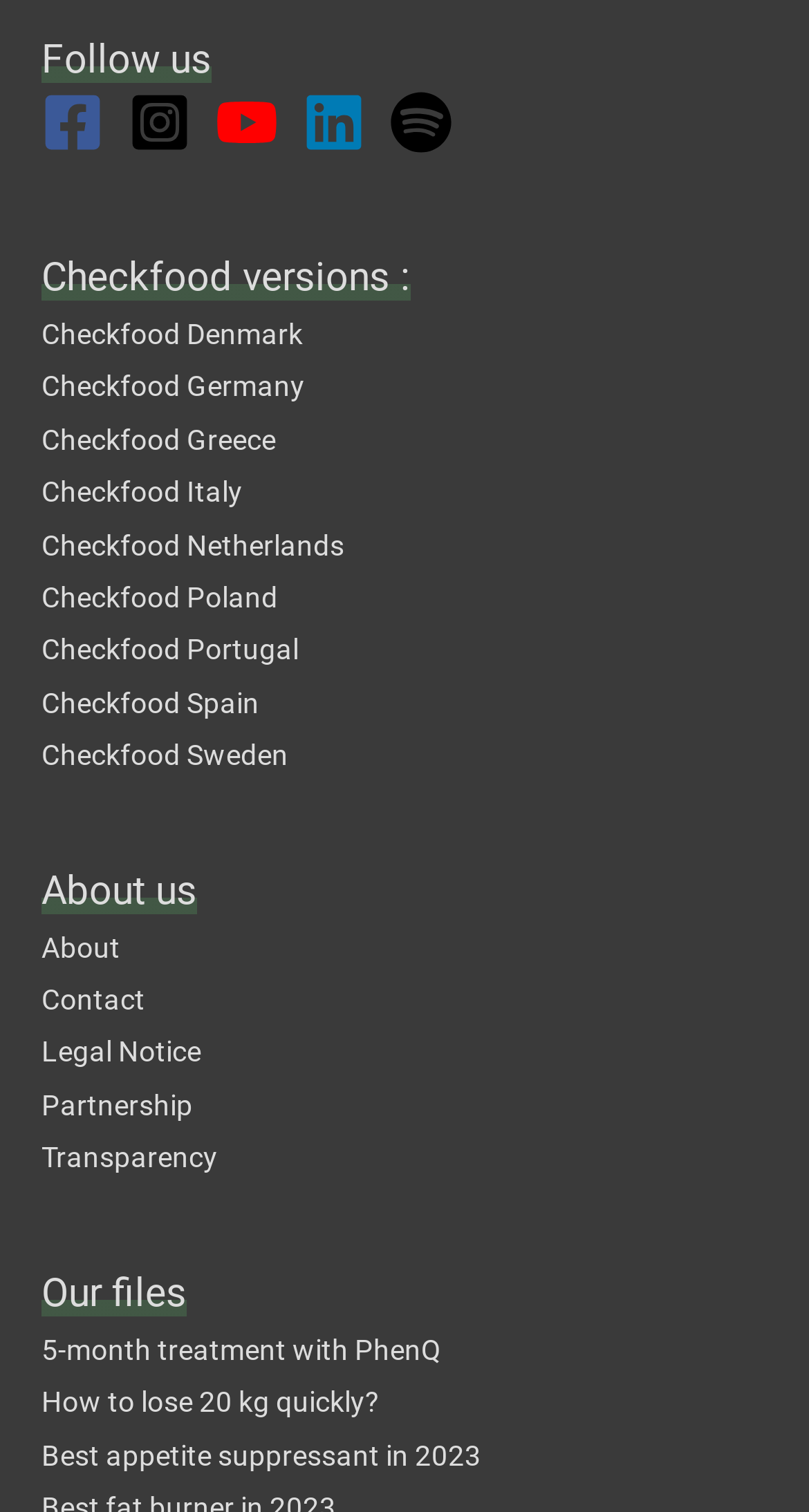Provide the bounding box coordinates of the section that needs to be clicked to accomplish the following instruction: "Follow us on Facebook."

[0.051, 0.06, 0.151, 0.101]